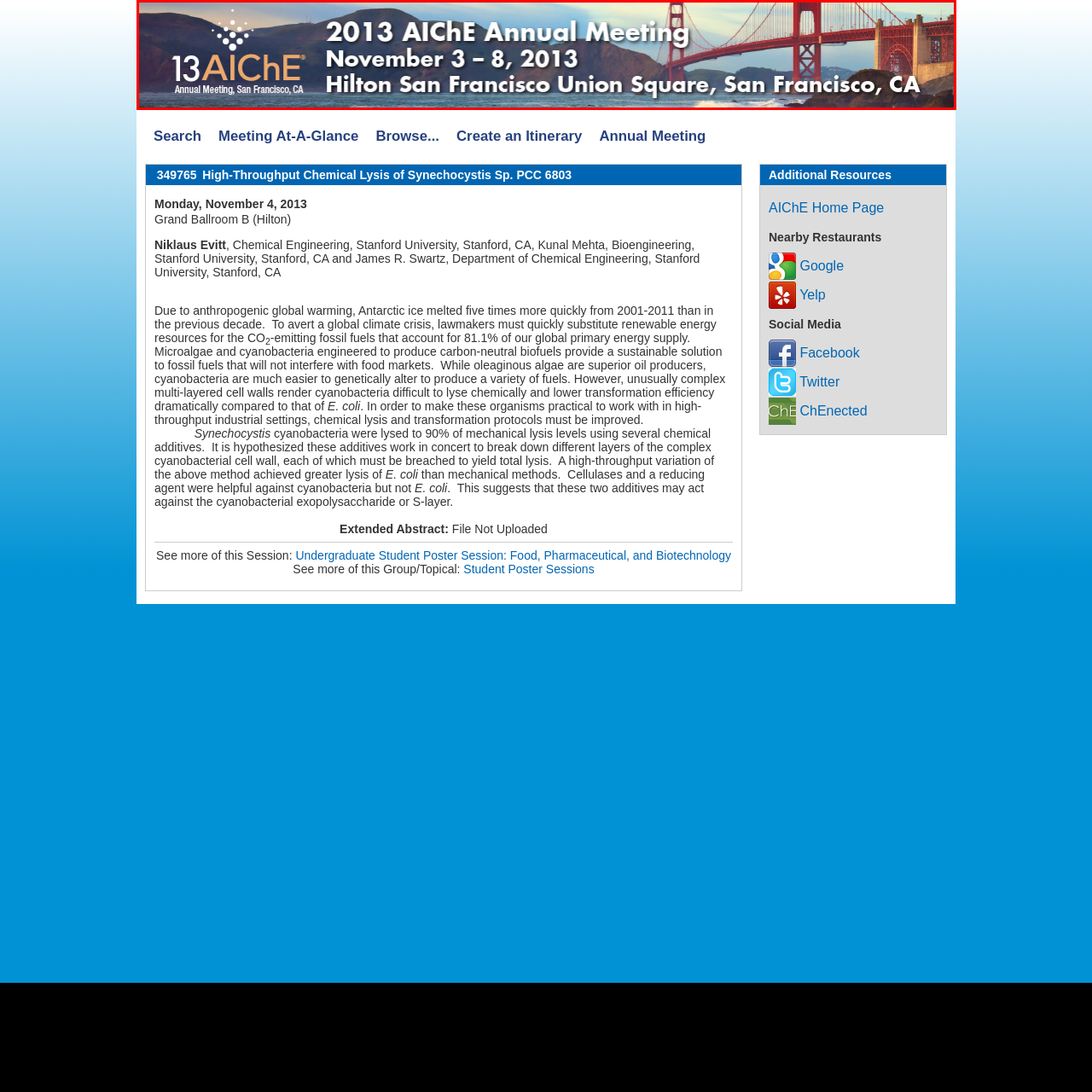Where was the 2013 AIChE Annual Meeting held?
Observe the section of the image outlined in red and answer concisely with a single word or phrase.

Hilton San Francisco Union Square